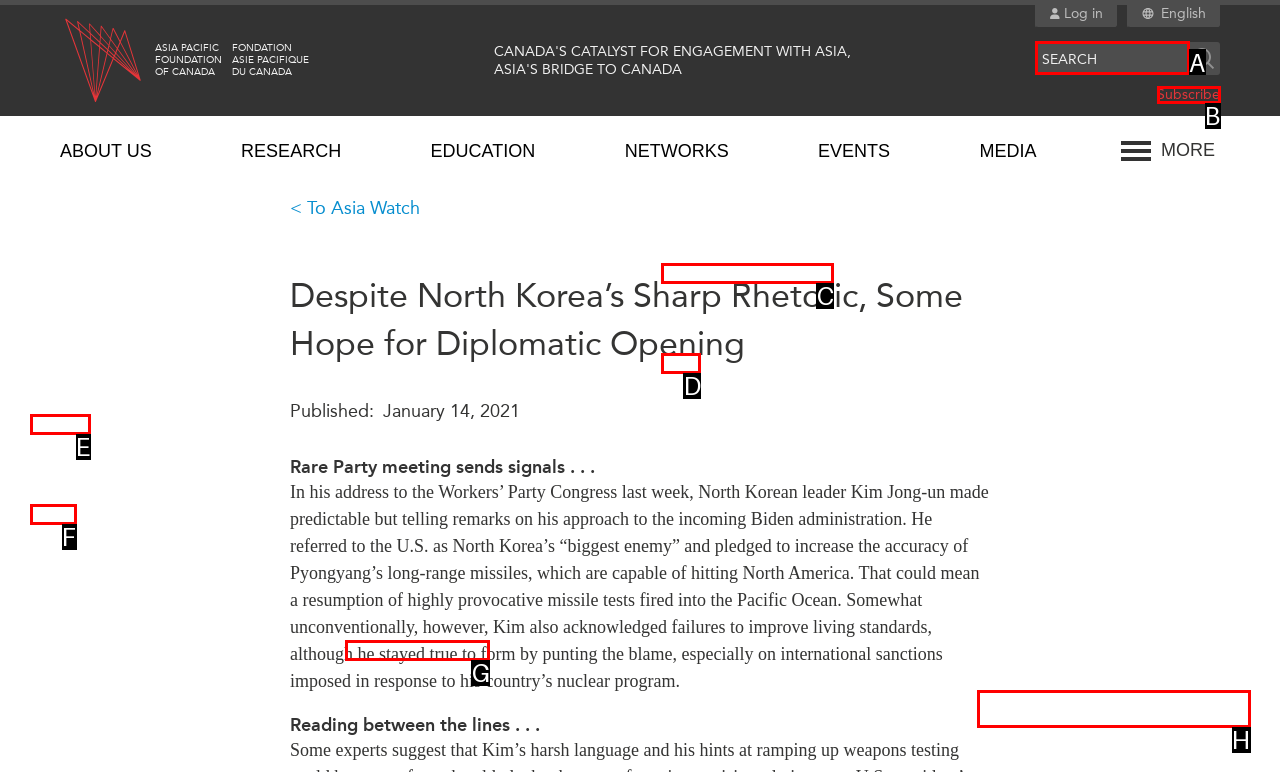For the task: Search for something, tell me the letter of the option you should click. Answer with the letter alone.

A